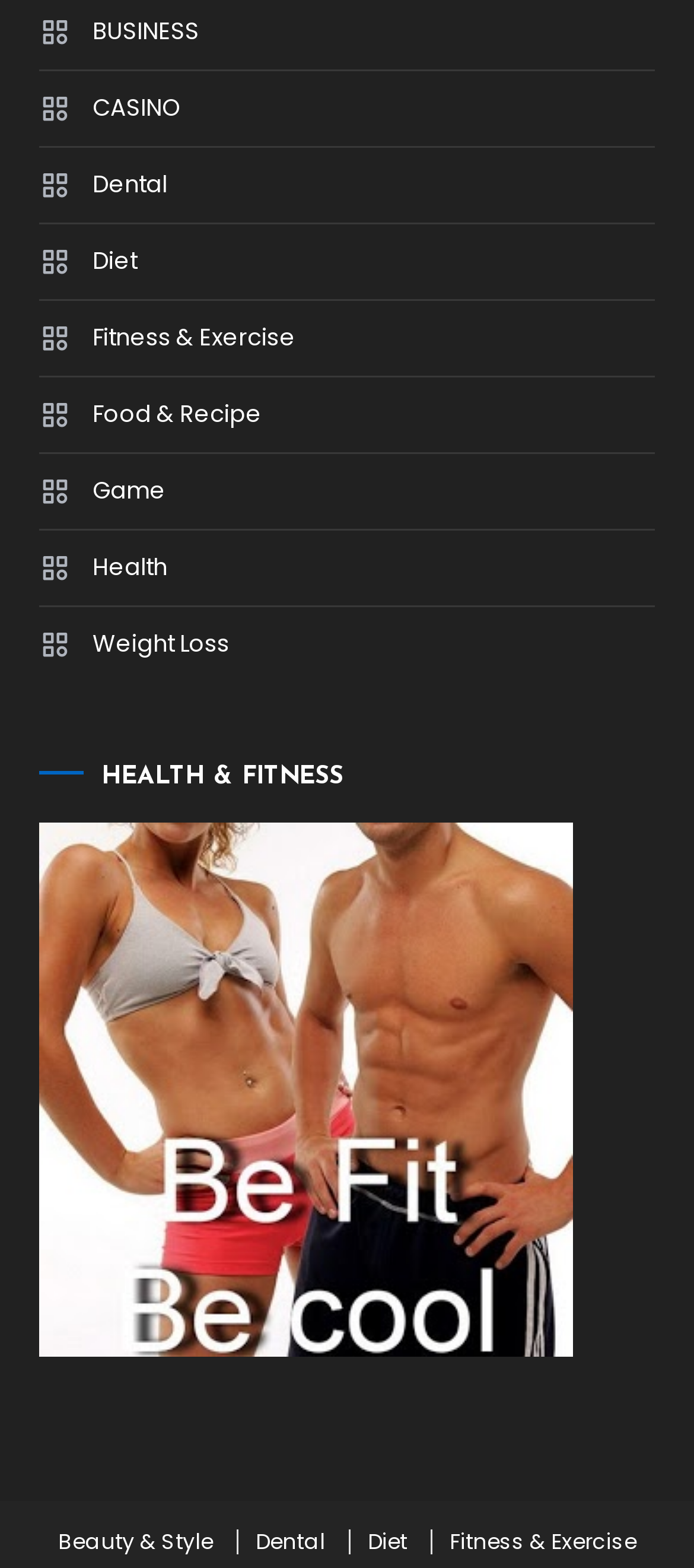Please provide the bounding box coordinates for the element that needs to be clicked to perform the instruction: "Go to FITNESS & EXERCISE". The coordinates must consist of four float numbers between 0 and 1, formatted as [left, top, right, bottom].

[0.057, 0.198, 0.426, 0.234]